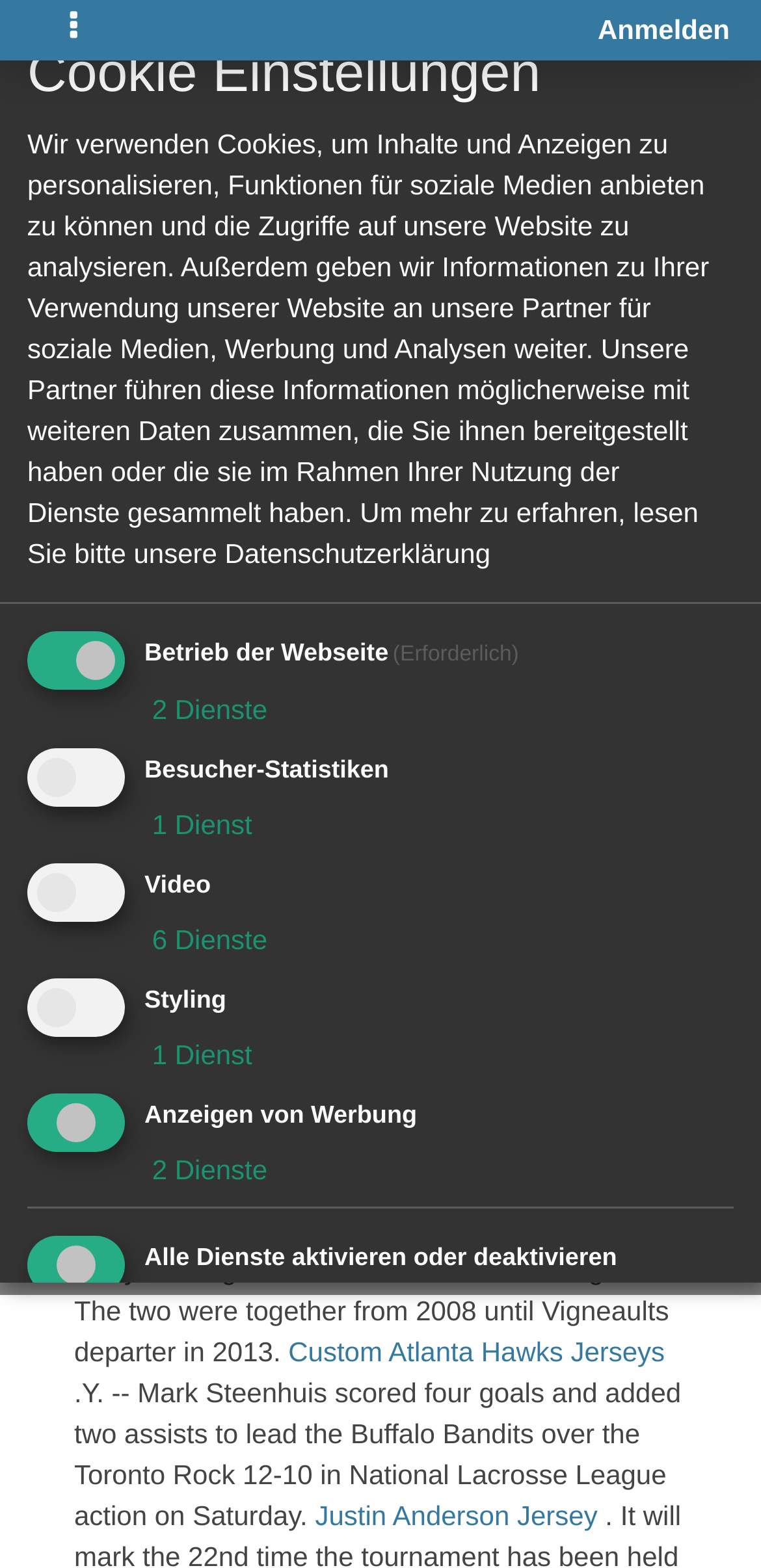How old is Darryl Williams?
Using the image as a reference, give a one-word or short phrase answer.

46